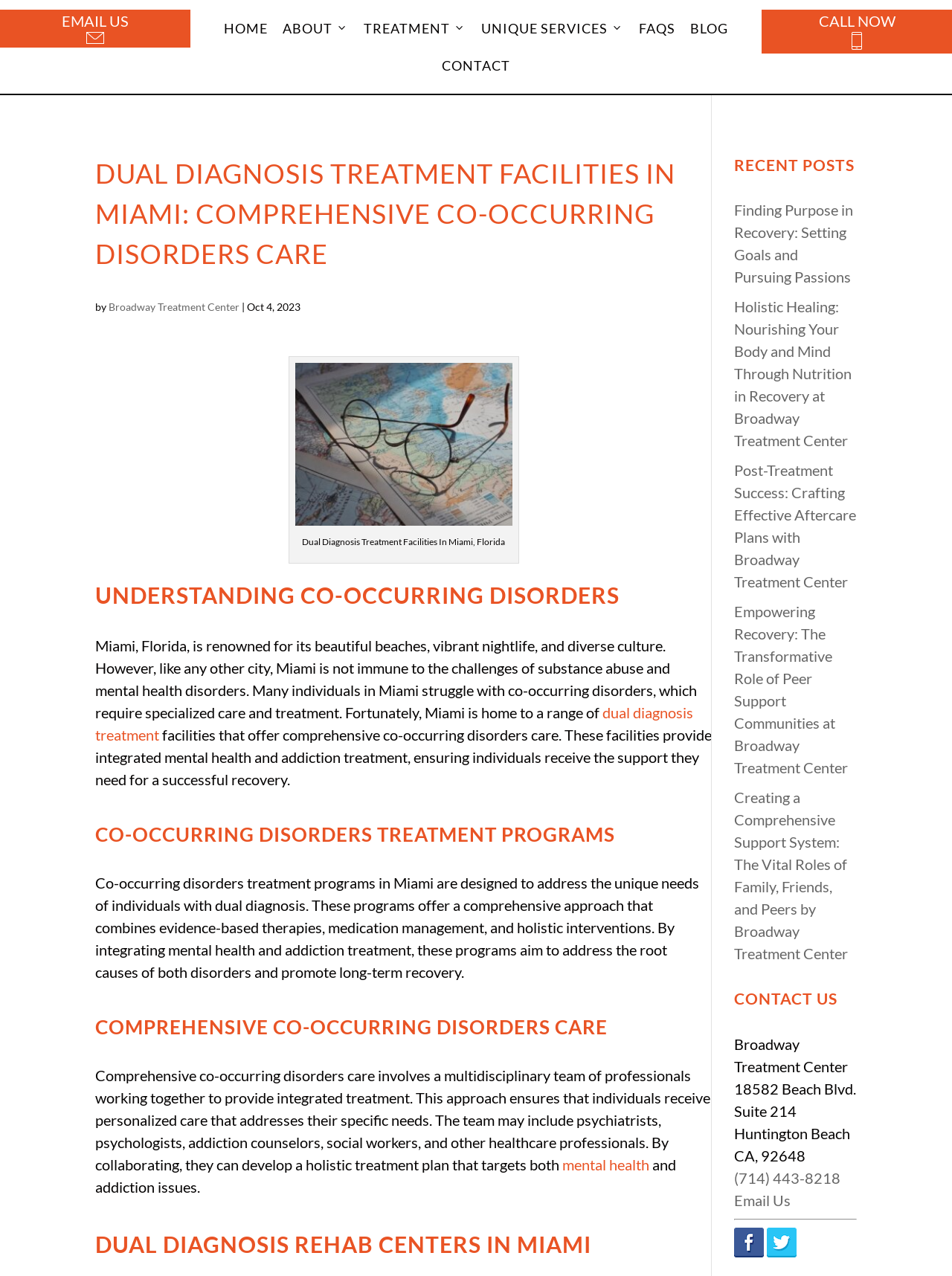Please provide the bounding box coordinates for the element that needs to be clicked to perform the following instruction: "Visit Broadway Treatment Center's Facebook page". The coordinates should be given as four float numbers between 0 and 1, i.e., [left, top, right, bottom].

[0.771, 0.974, 0.803, 0.988]